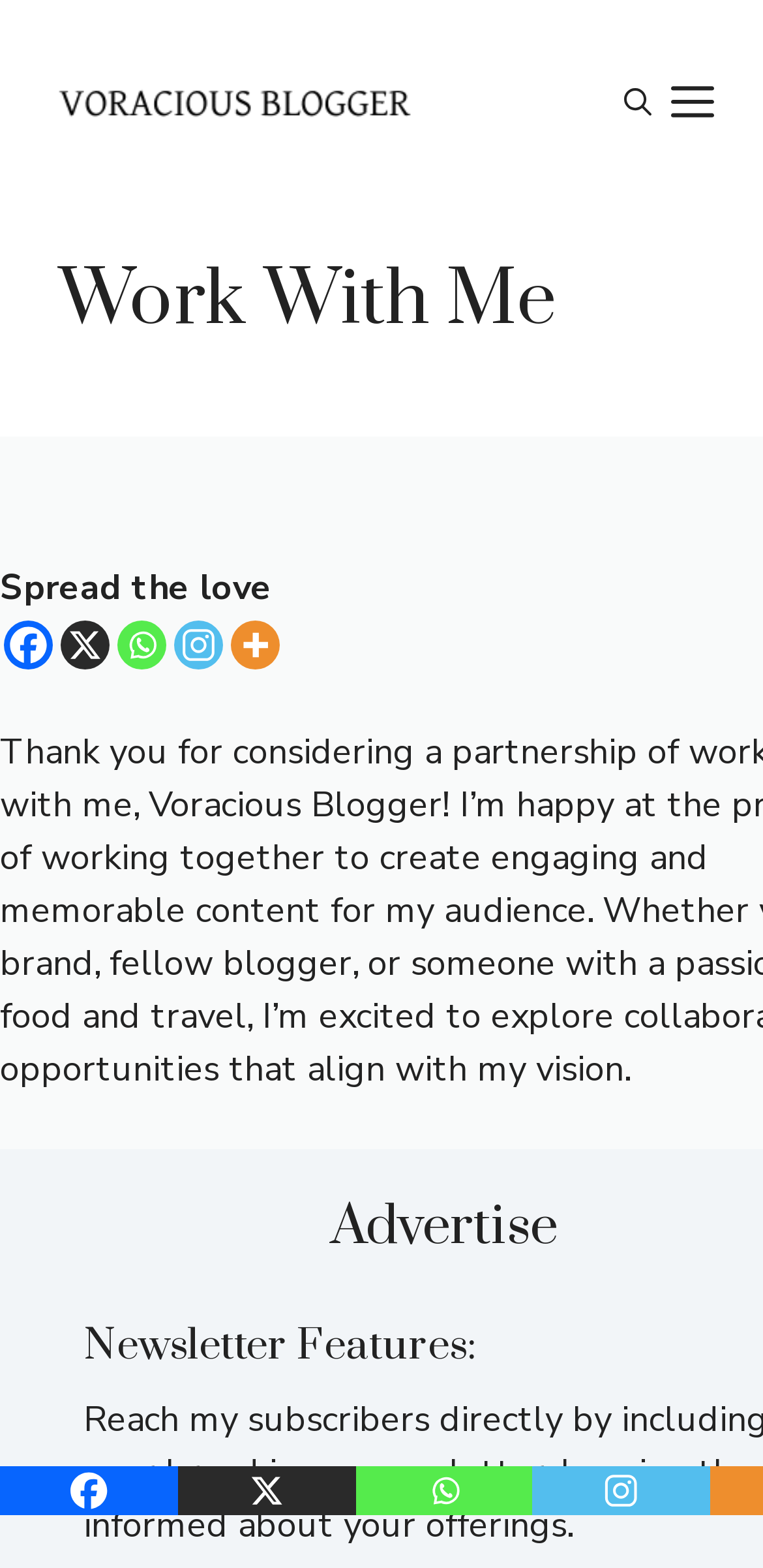Identify the bounding box coordinates for the region of the element that should be clicked to carry out the instruction: "Click the MENU button". The bounding box coordinates should be four float numbers between 0 and 1, i.e., [left, top, right, bottom].

[0.867, 0.041, 0.949, 0.091]